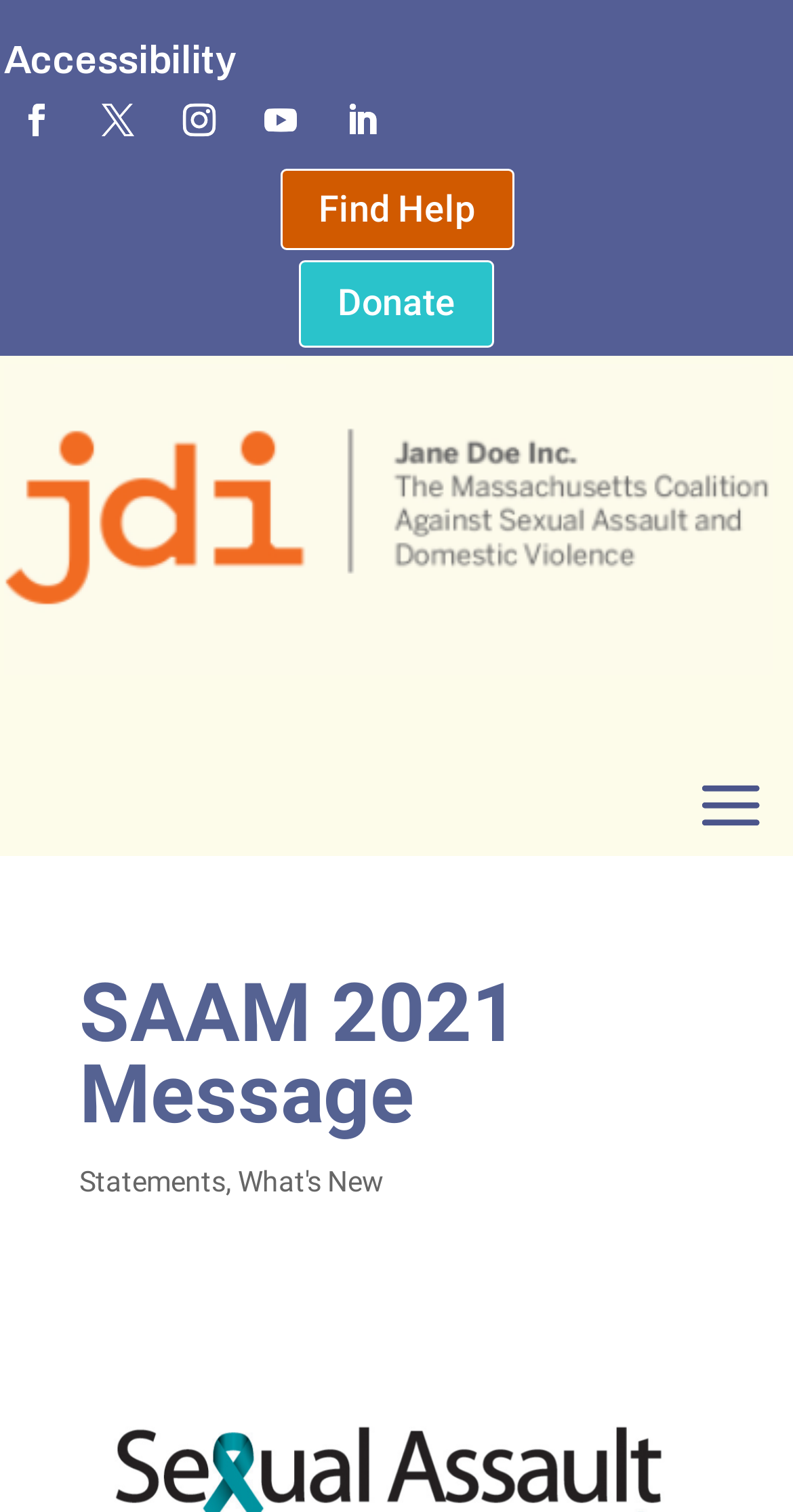Please determine the bounding box coordinates of the area that needs to be clicked to complete this task: 'Read Statements'. The coordinates must be four float numbers between 0 and 1, formatted as [left, top, right, bottom].

[0.1, 0.77, 0.285, 0.792]